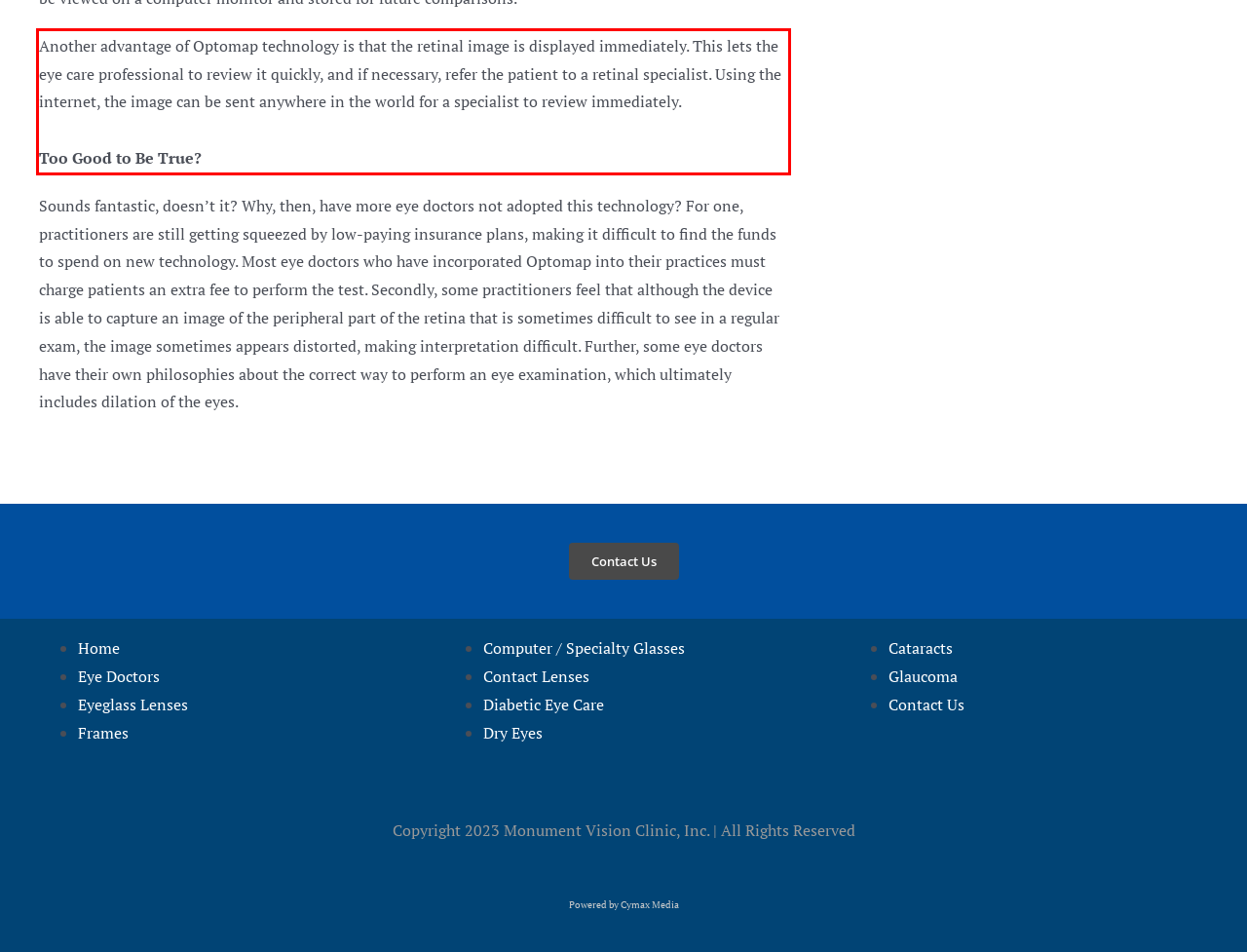Please perform OCR on the text content within the red bounding box that is highlighted in the provided webpage screenshot.

Another advantage of Optomap technology is that the retinal image is displayed immediately. This lets the eye care professional to review it quickly, and if necessary, refer the patient to a retinal specialist. Using the internet, the image can be sent anywhere in the world for a specialist to review immediately. Too Good to Be True?